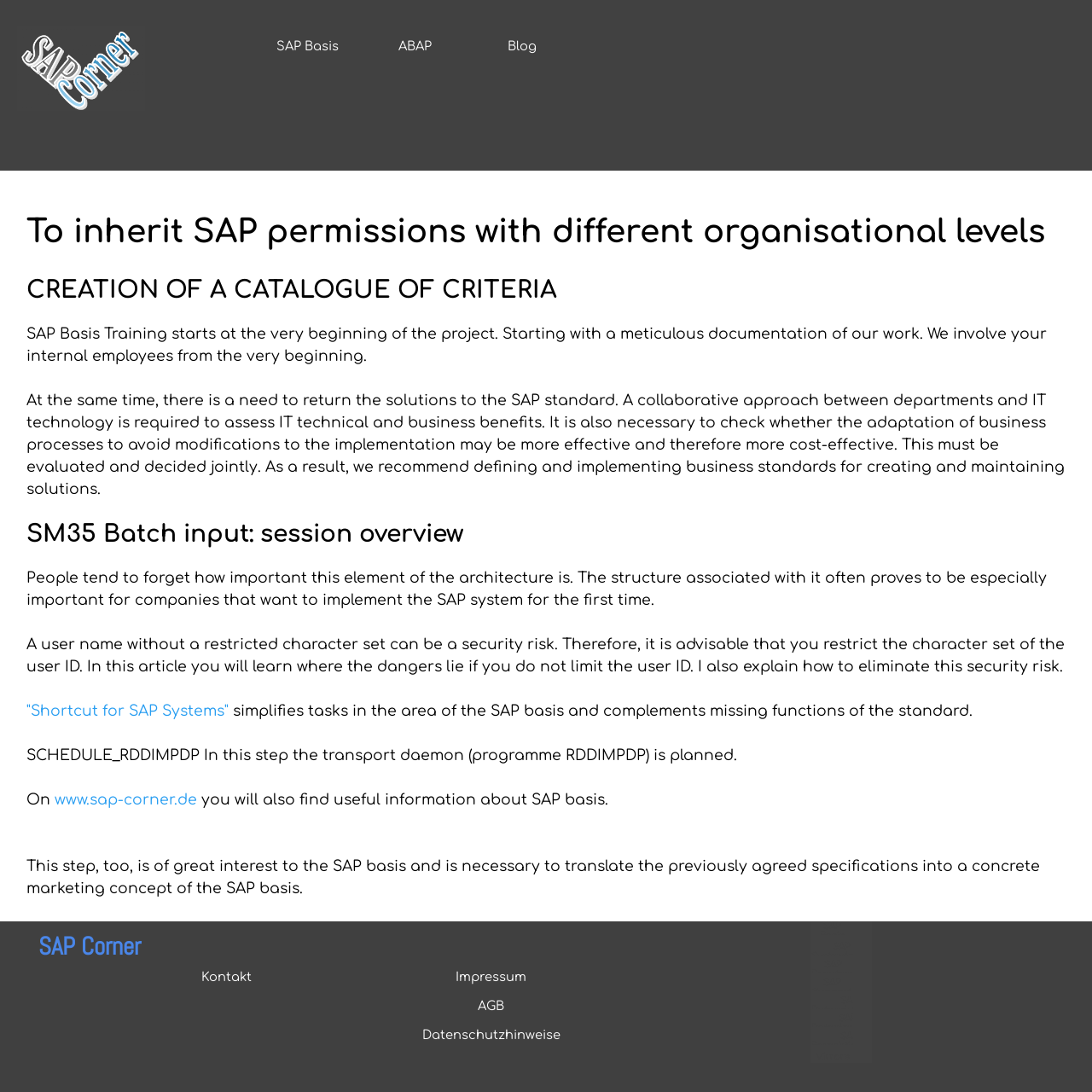Determine the bounding box coordinates of the element that should be clicked to execute the following command: "Go to Kontakt page".

[0.168, 0.883, 0.246, 0.906]